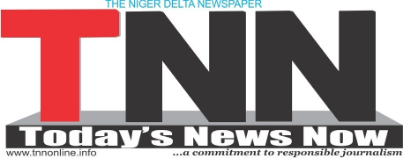Answer the question using only a single word or phrase: 
What region does the newspaper focus on?

Niger Delta